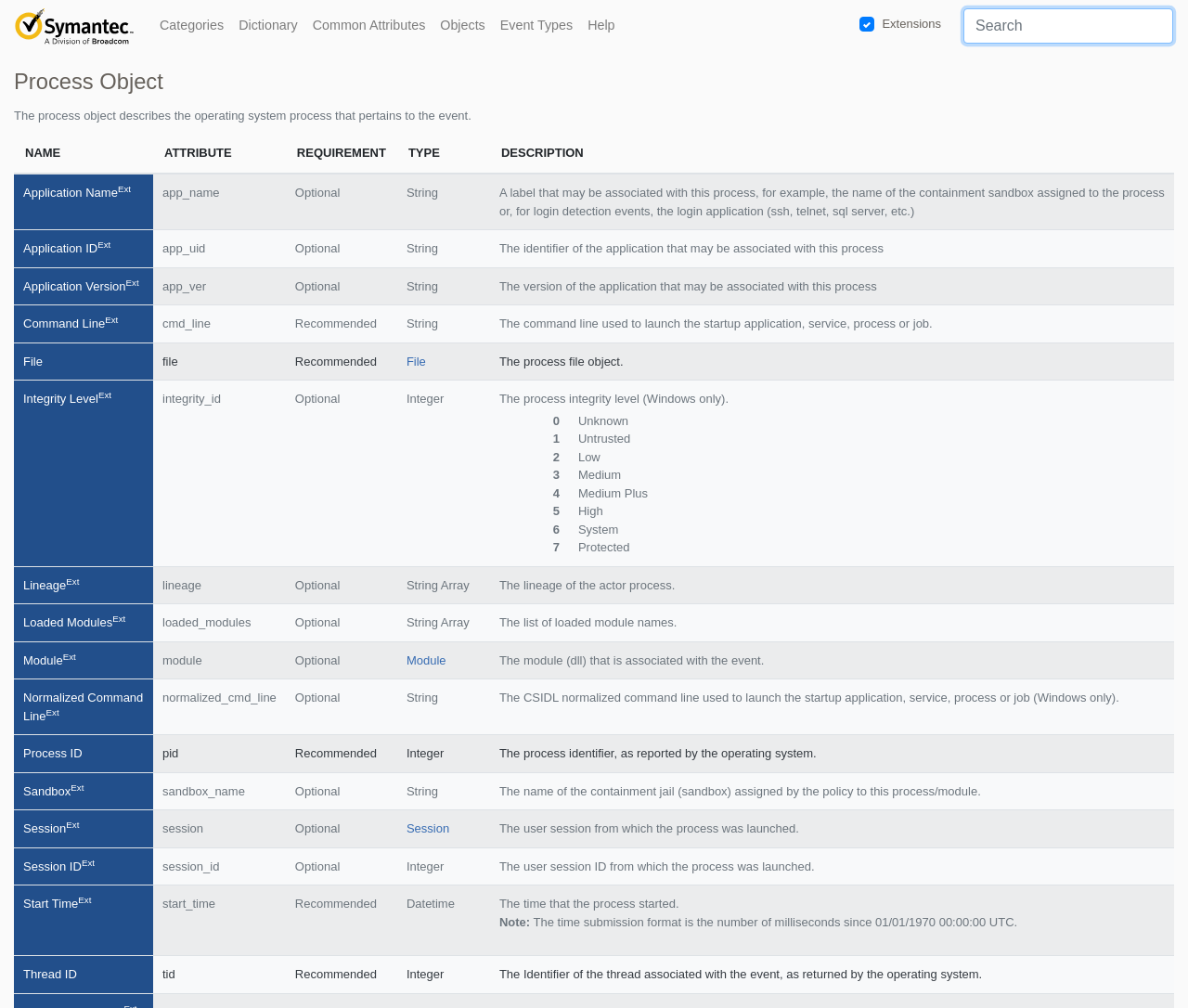What is the recommended requirement for the 'Command Line'?
Using the image as a reference, give a one-word or short phrase answer.

Recommended